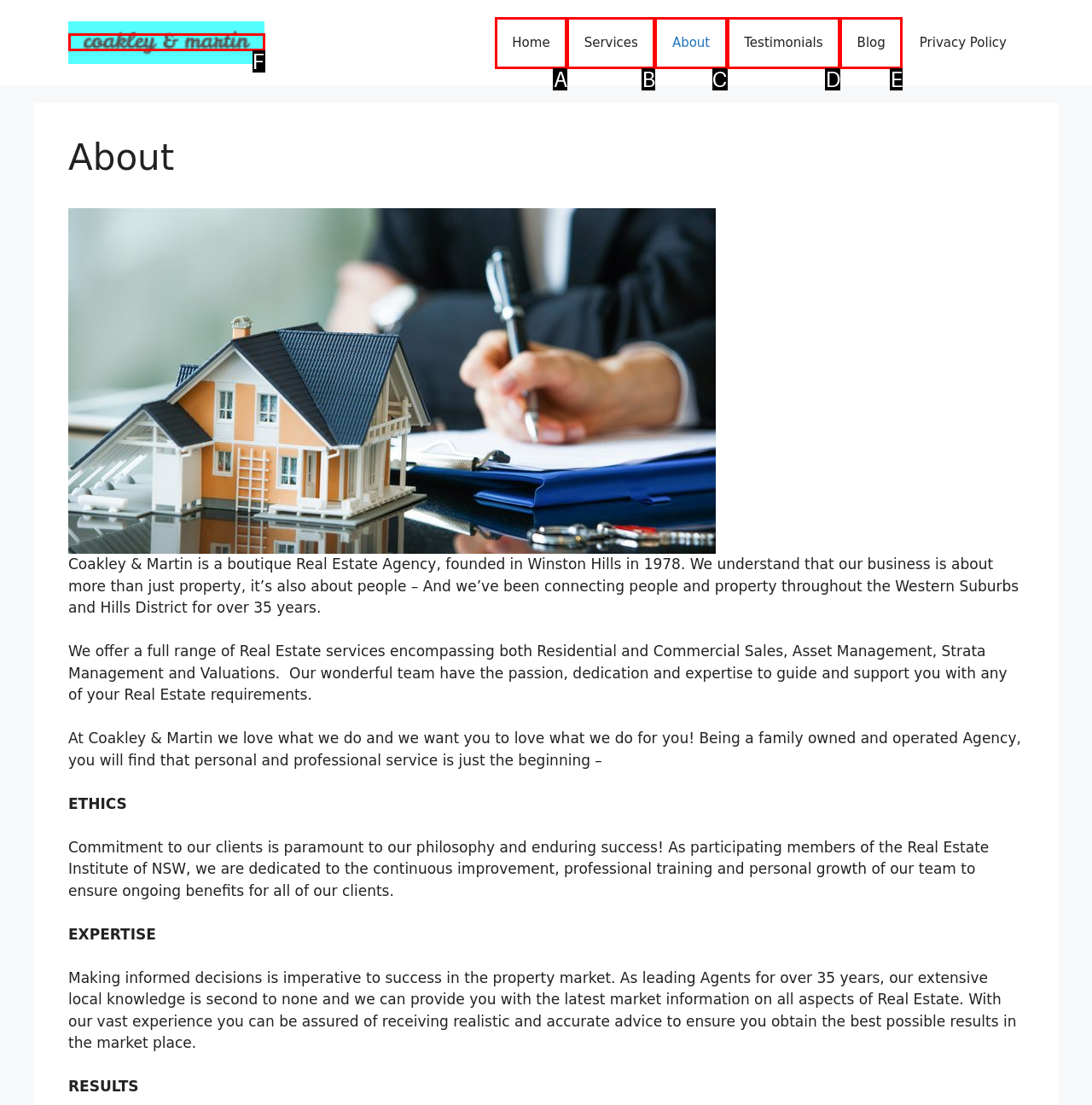Find the option that matches this description: About
Provide the matching option's letter directly.

C